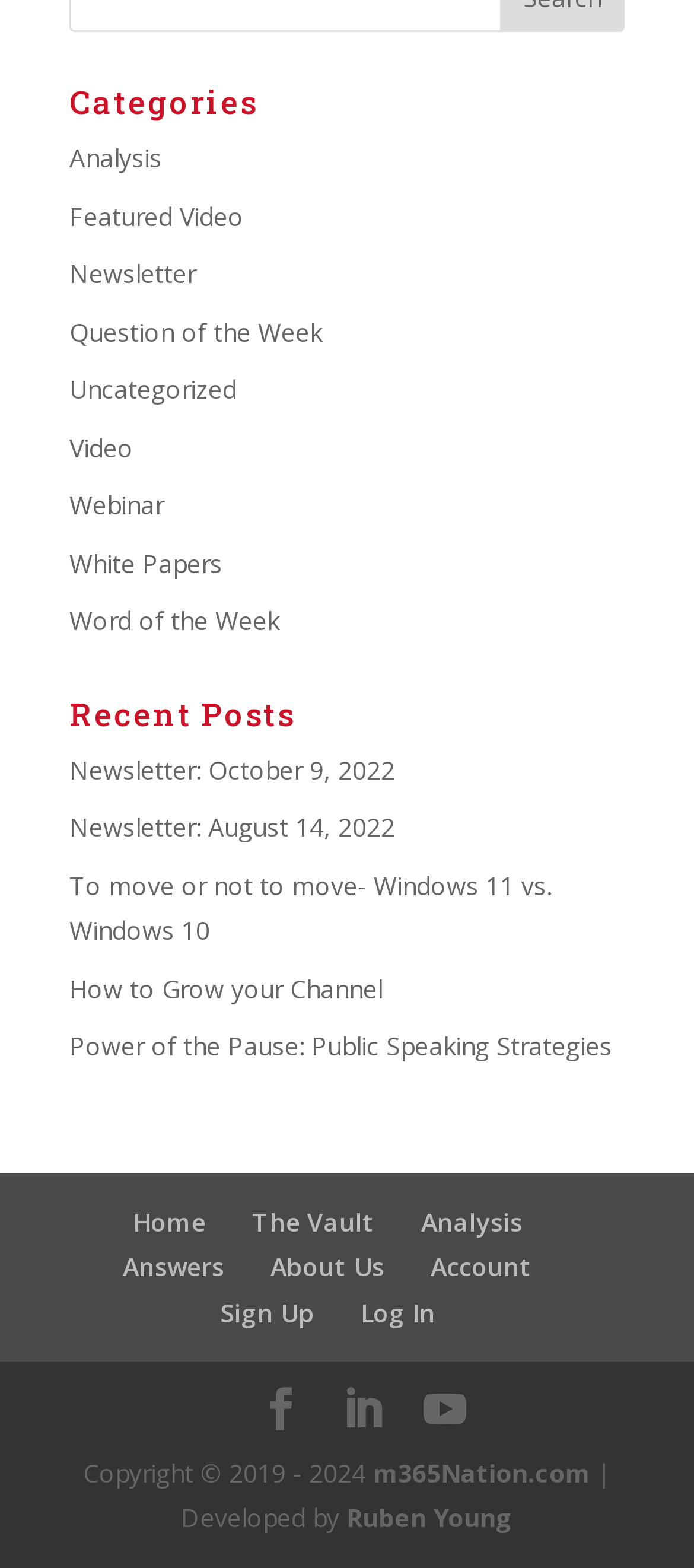Can you give a comprehensive explanation to the question given the content of the image?
Who developed the website?

I found the text '| Developed by' followed by a link 'Ruben Young' at the bottom of the webpage, indicating that Ruben Young is the developer of the website.